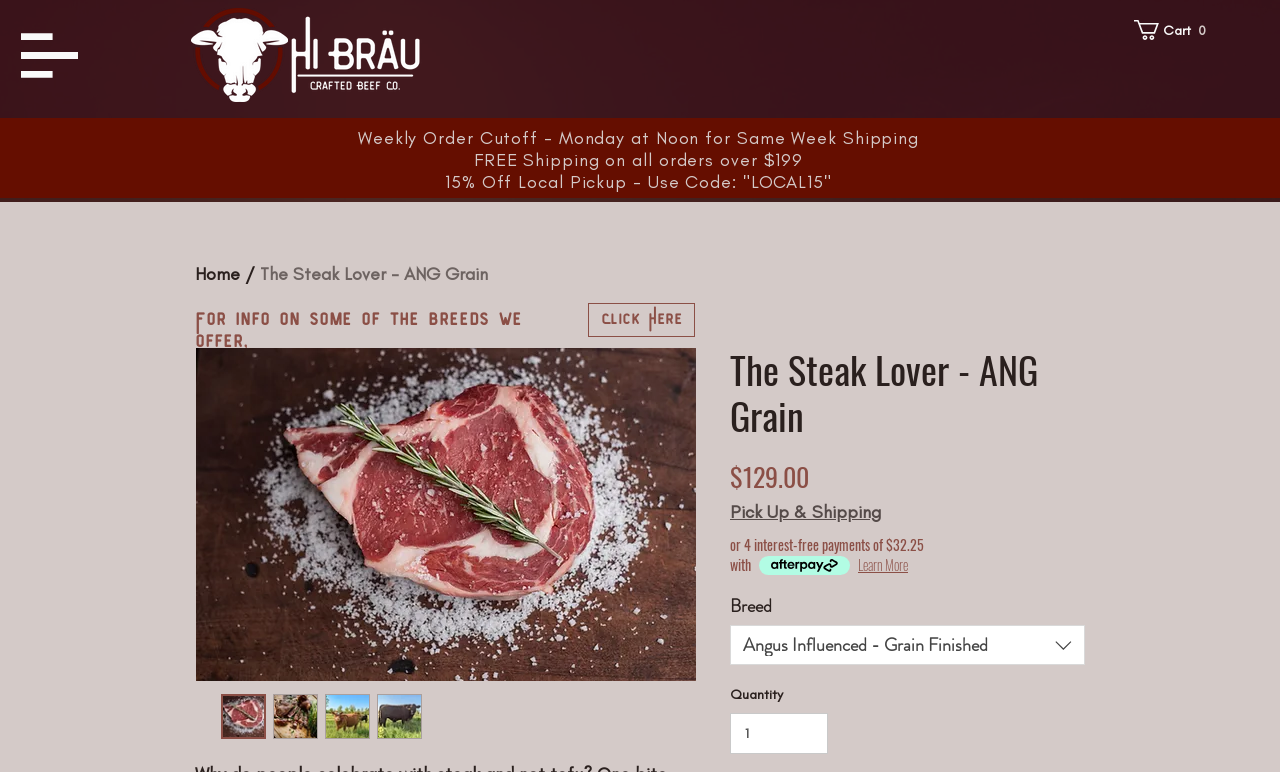Provide the bounding box coordinates of the HTML element described as: "Click Here". The bounding box coordinates should be four float numbers between 0 and 1, i.e., [left, top, right, bottom].

[0.459, 0.392, 0.543, 0.437]